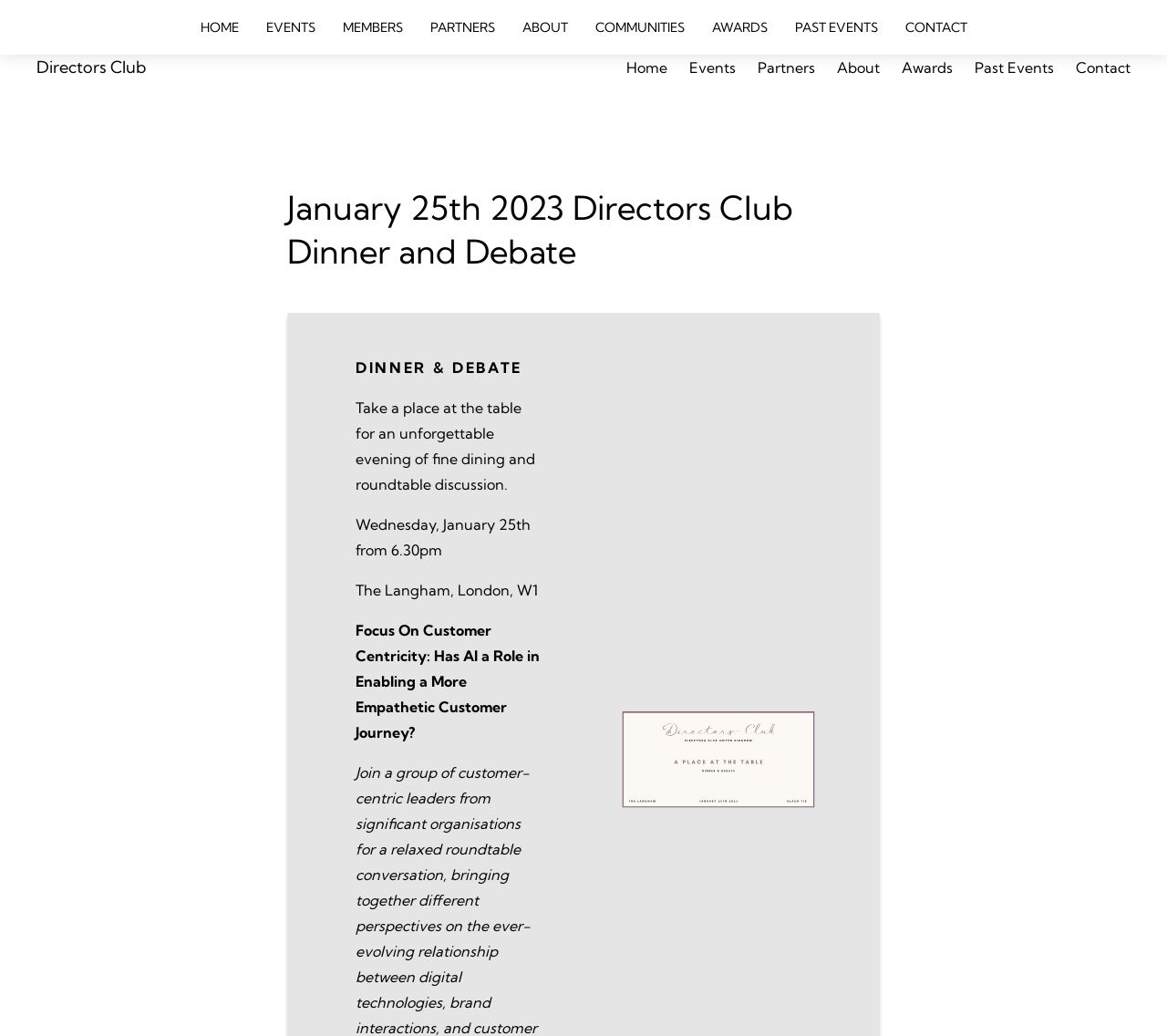How many paragraphs of text are there in the event description?
Please look at the screenshot and answer in one word or a short phrase.

4